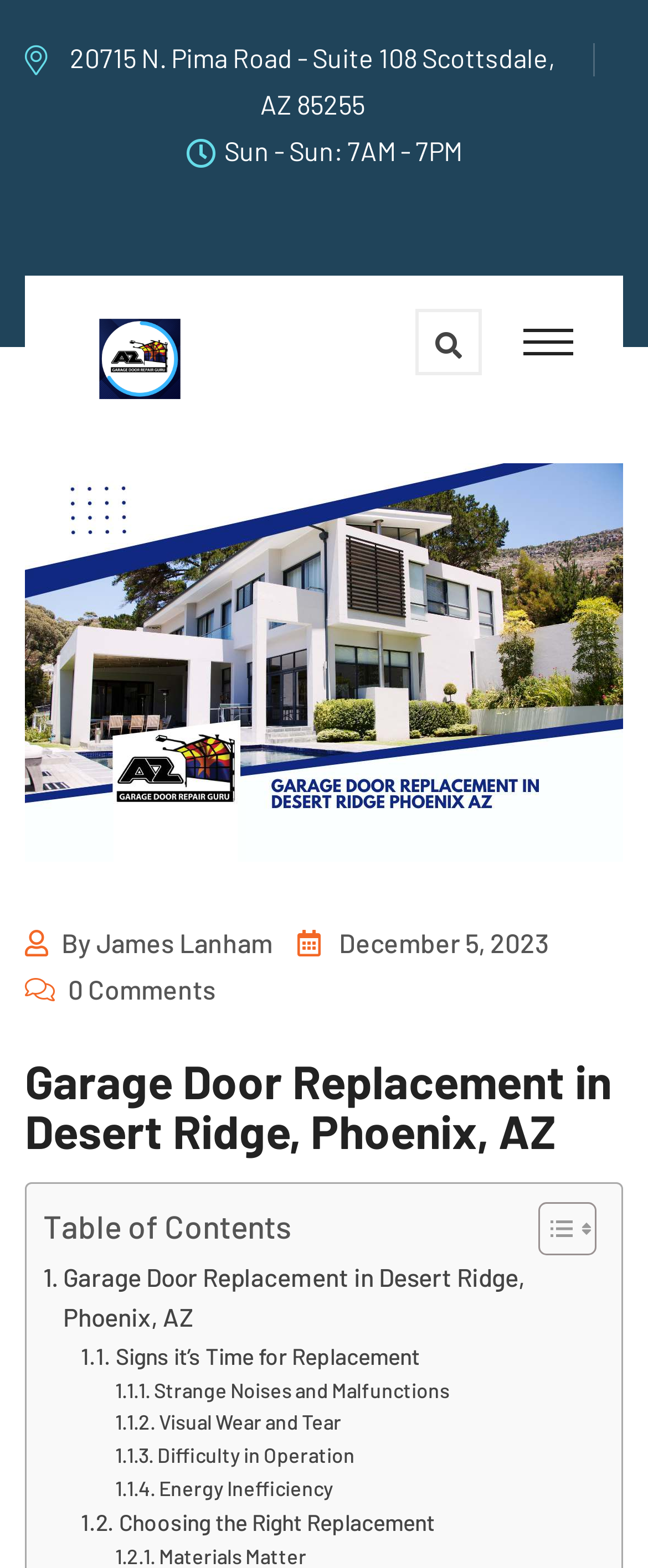Given the element description, predict the bounding box coordinates in the format (top-left x, top-left y, bottom-right x, bottom-right y). Make sure all values are between 0 and 1. Here is the element description: Toggle

[0.792, 0.766, 0.908, 0.802]